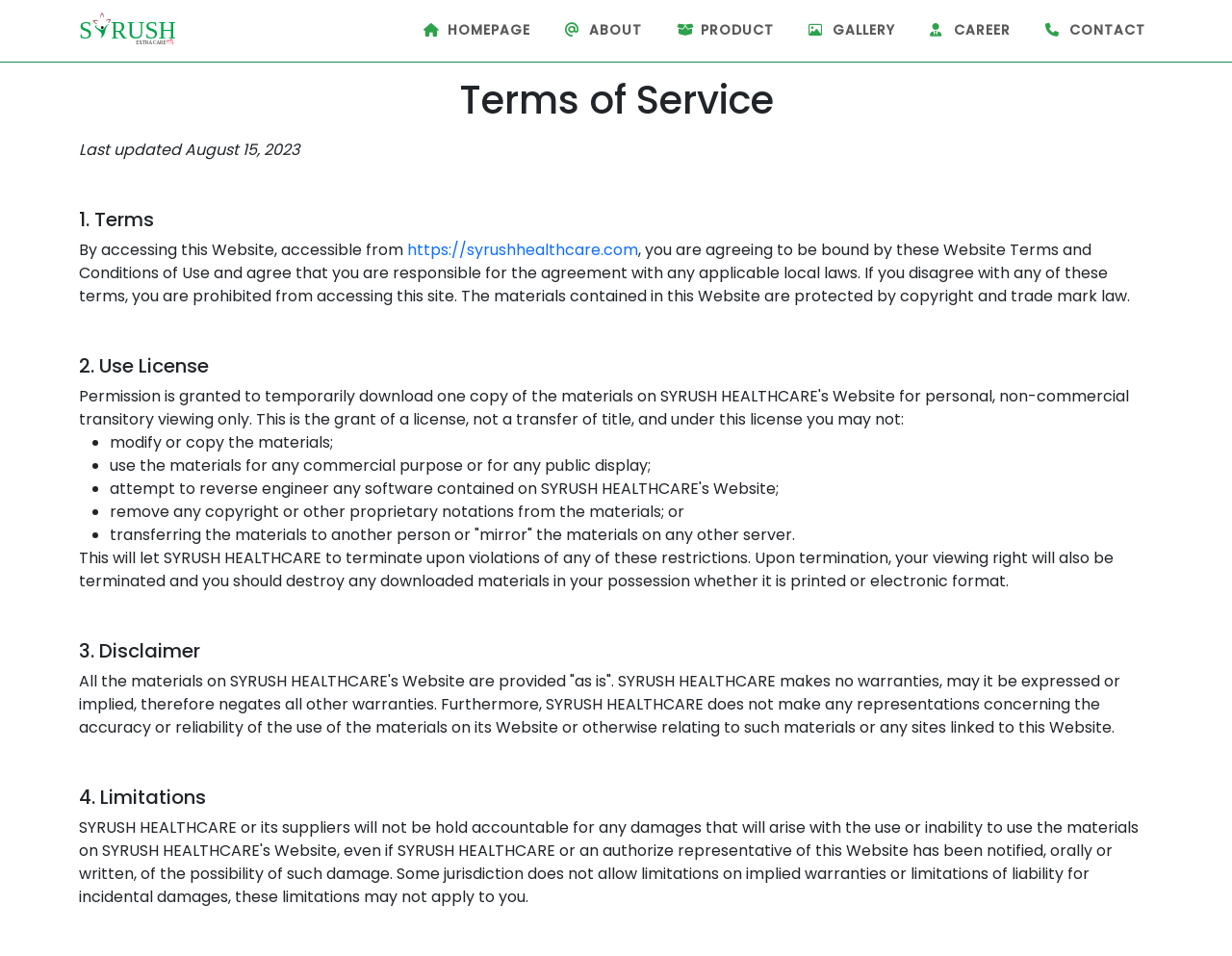Provide a brief response to the question below using a single word or phrase: 
What is the purpose of the webpage?

Terms of Service